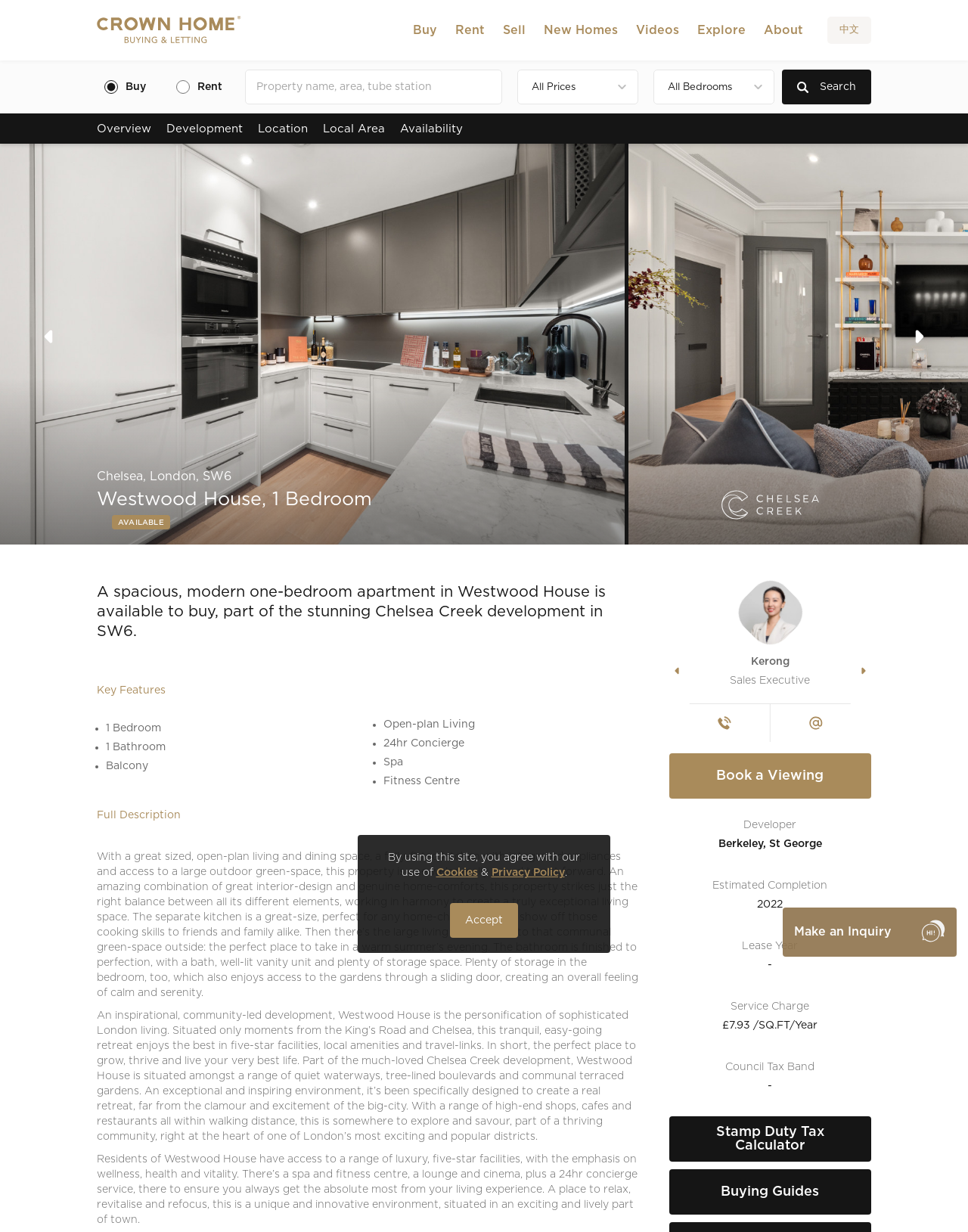What is the service charge per square foot per year?
Craft a detailed and extensive response to the question.

I found the answer by looking at the static text element with the content '£7.93 /SQ.FT/Year' which is listed as the service charge per square foot per year.